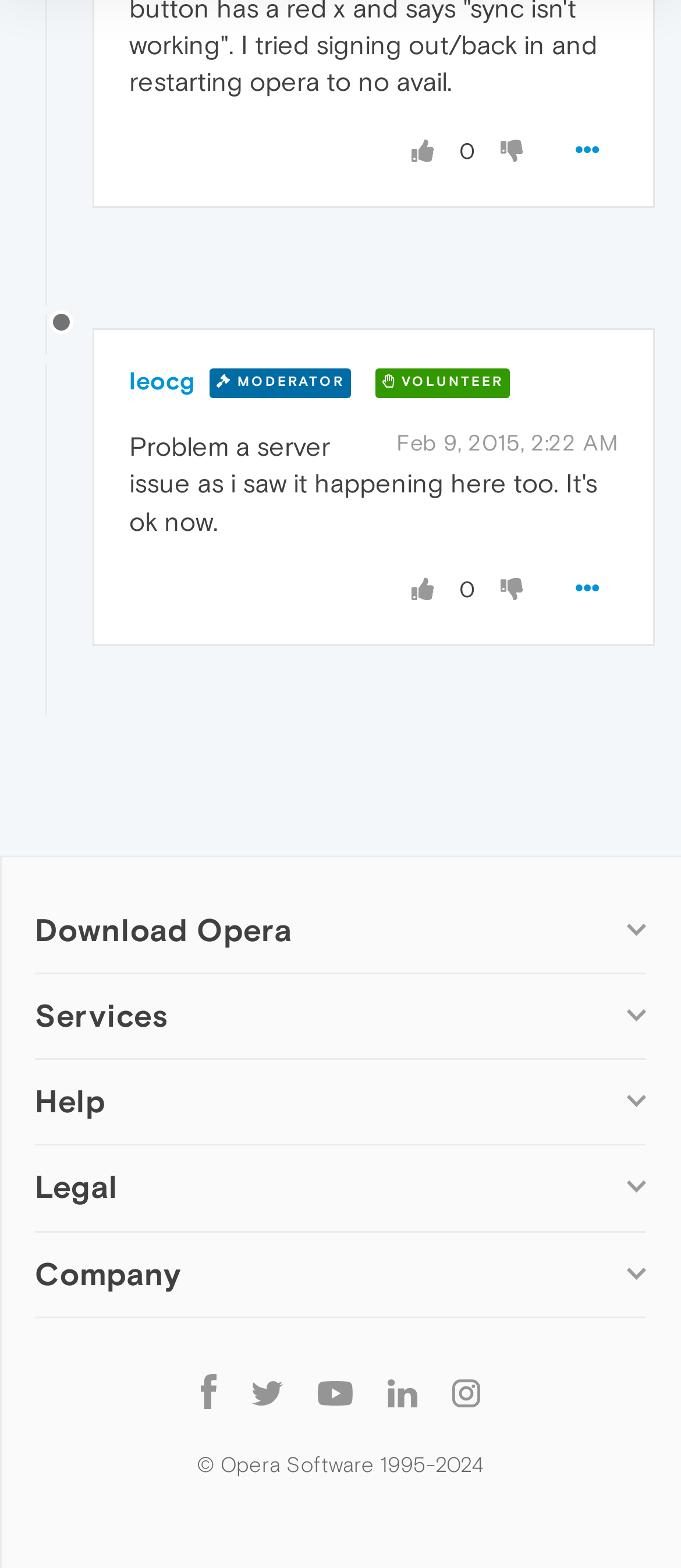Please identify the bounding box coordinates of the clickable element to fulfill the following instruction: "Download Opera". The coordinates should be four float numbers between 0 and 1, i.e., [left, top, right, bottom].

[0.051, 0.573, 0.082, 0.586]